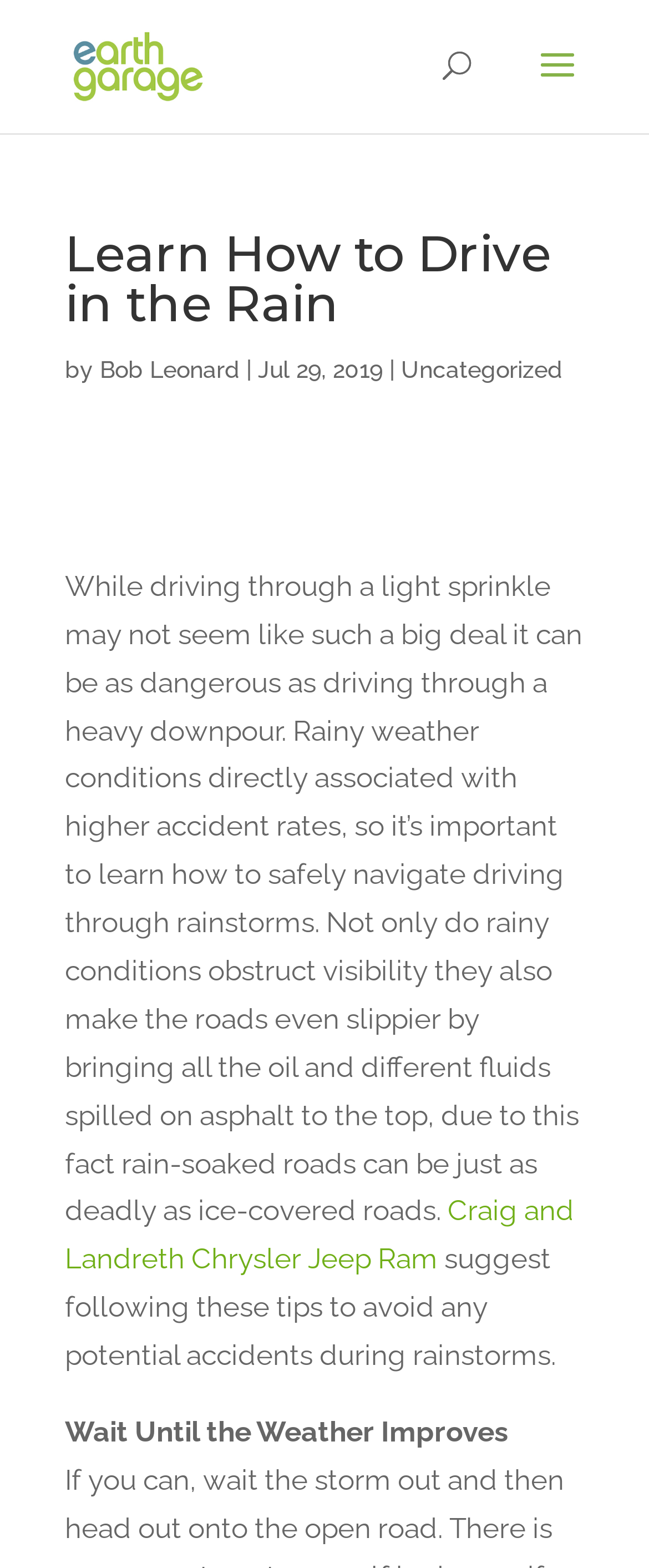When was the article published?
Give a single word or phrase as your answer by examining the image.

Jul 29, 2019